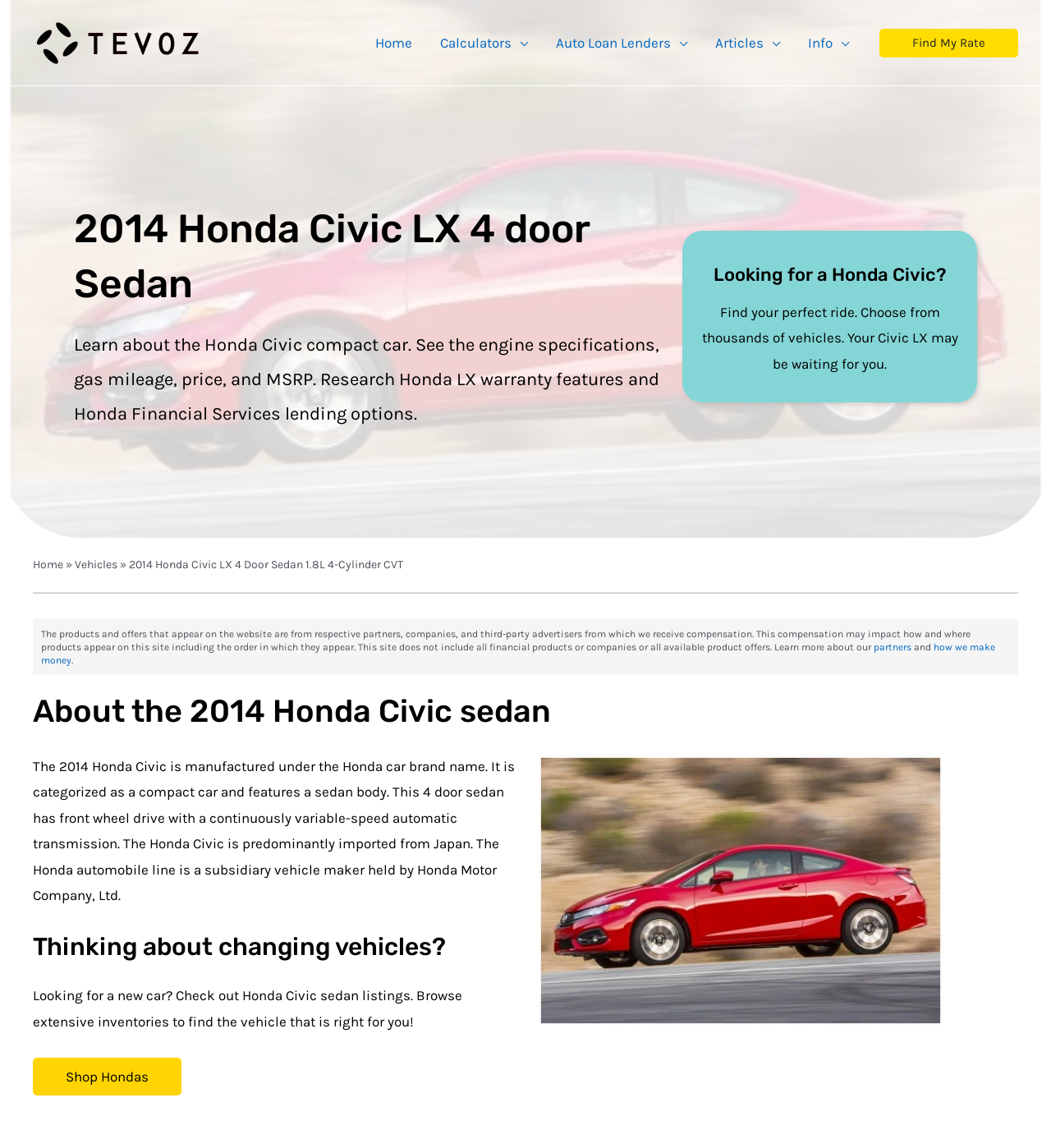Provide your answer in one word or a succinct phrase for the question: 
What is the body type of the 2014 Honda Civic?

Sedan